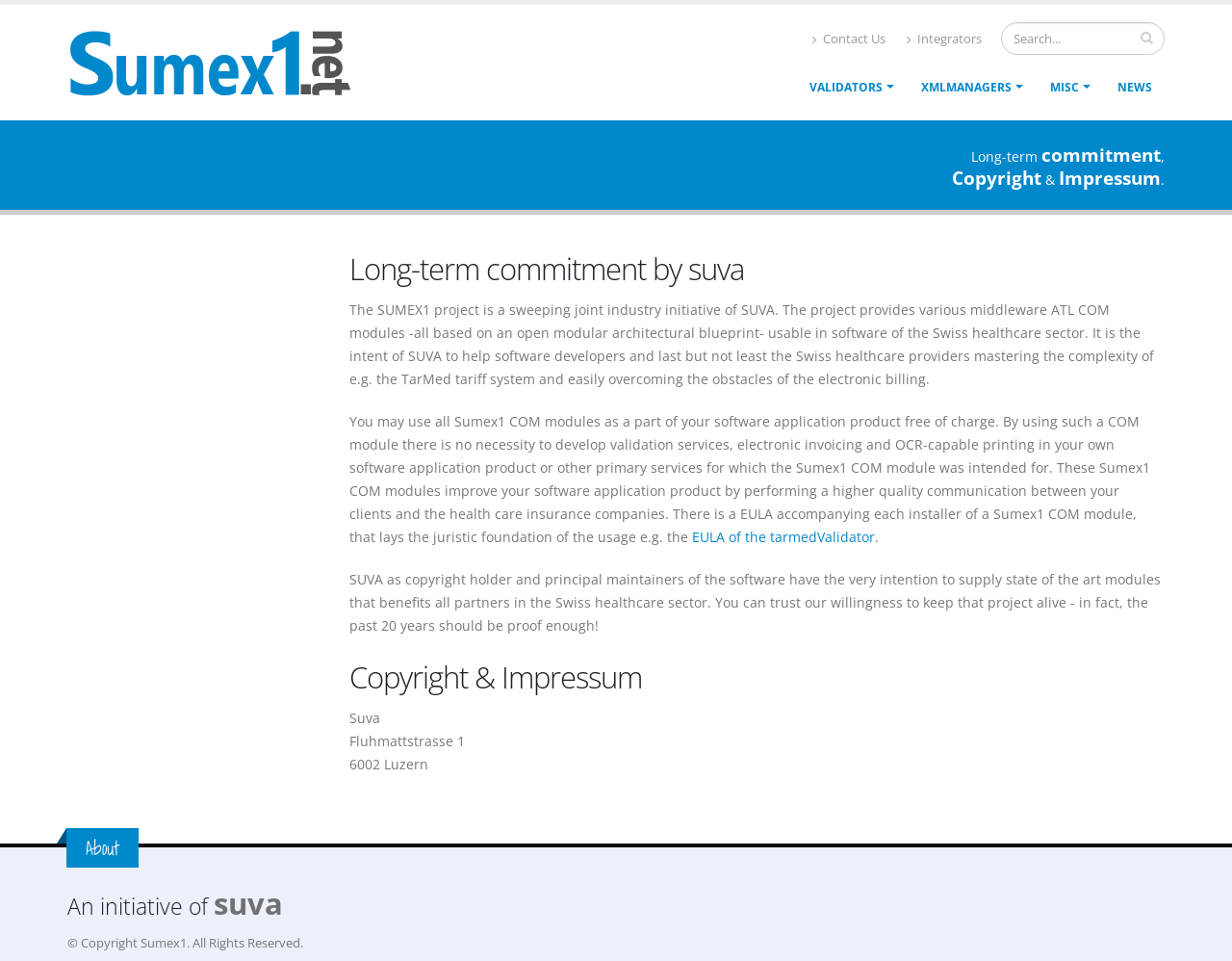Please identify the bounding box coordinates for the region that you need to click to follow this instruction: "Go to Validators page".

[0.647, 0.071, 0.736, 0.111]